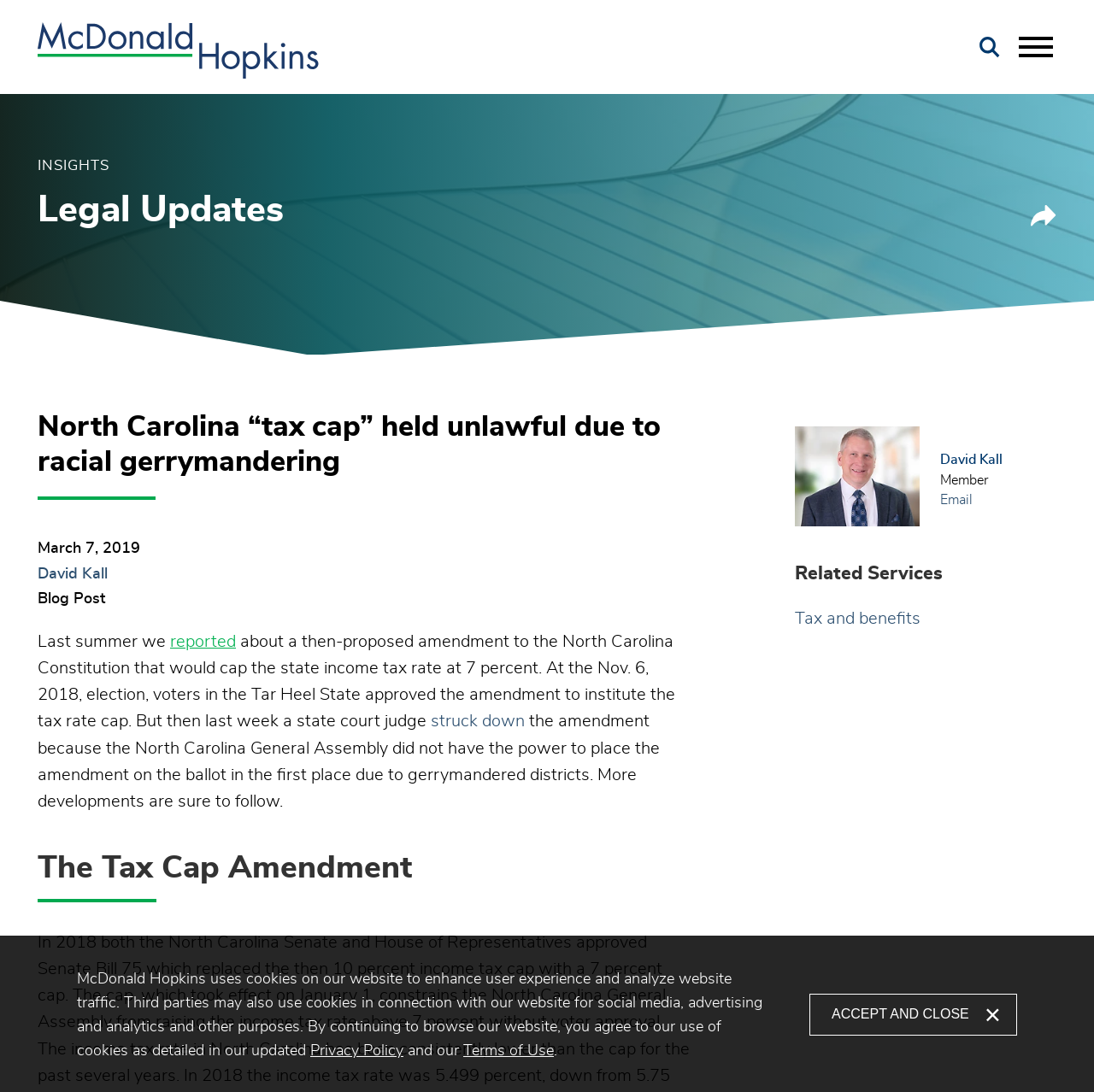What is the topic of the blog post? Refer to the image and provide a one-word or short phrase answer.

North Carolina tax cap